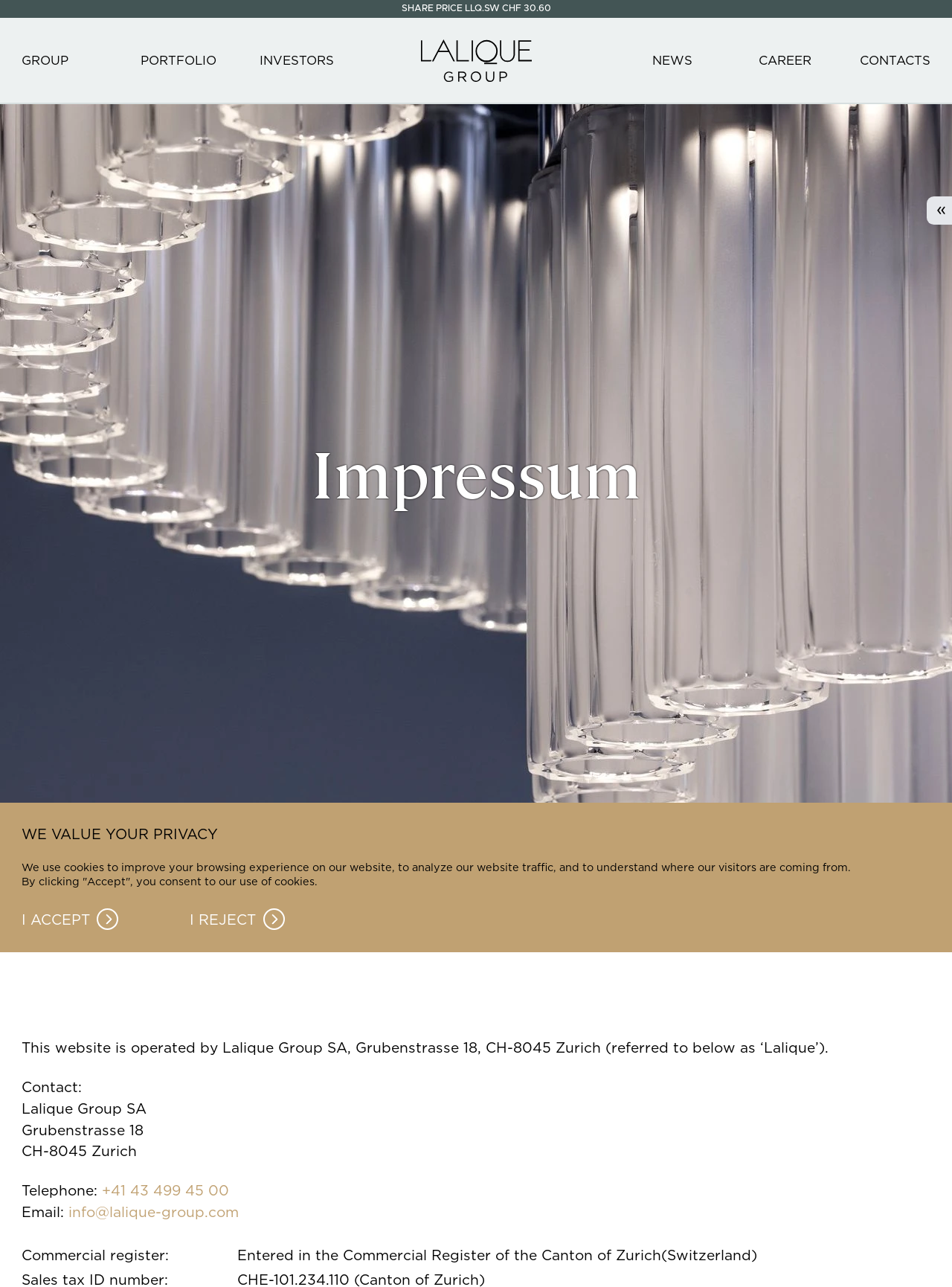Show the bounding box coordinates for the element that needs to be clicked to execute the following instruction: "Visit the GROUP page". Provide the coordinates in the form of four float numbers between 0 and 1, i.e., [left, top, right, bottom].

[0.022, 0.041, 0.072, 0.053]